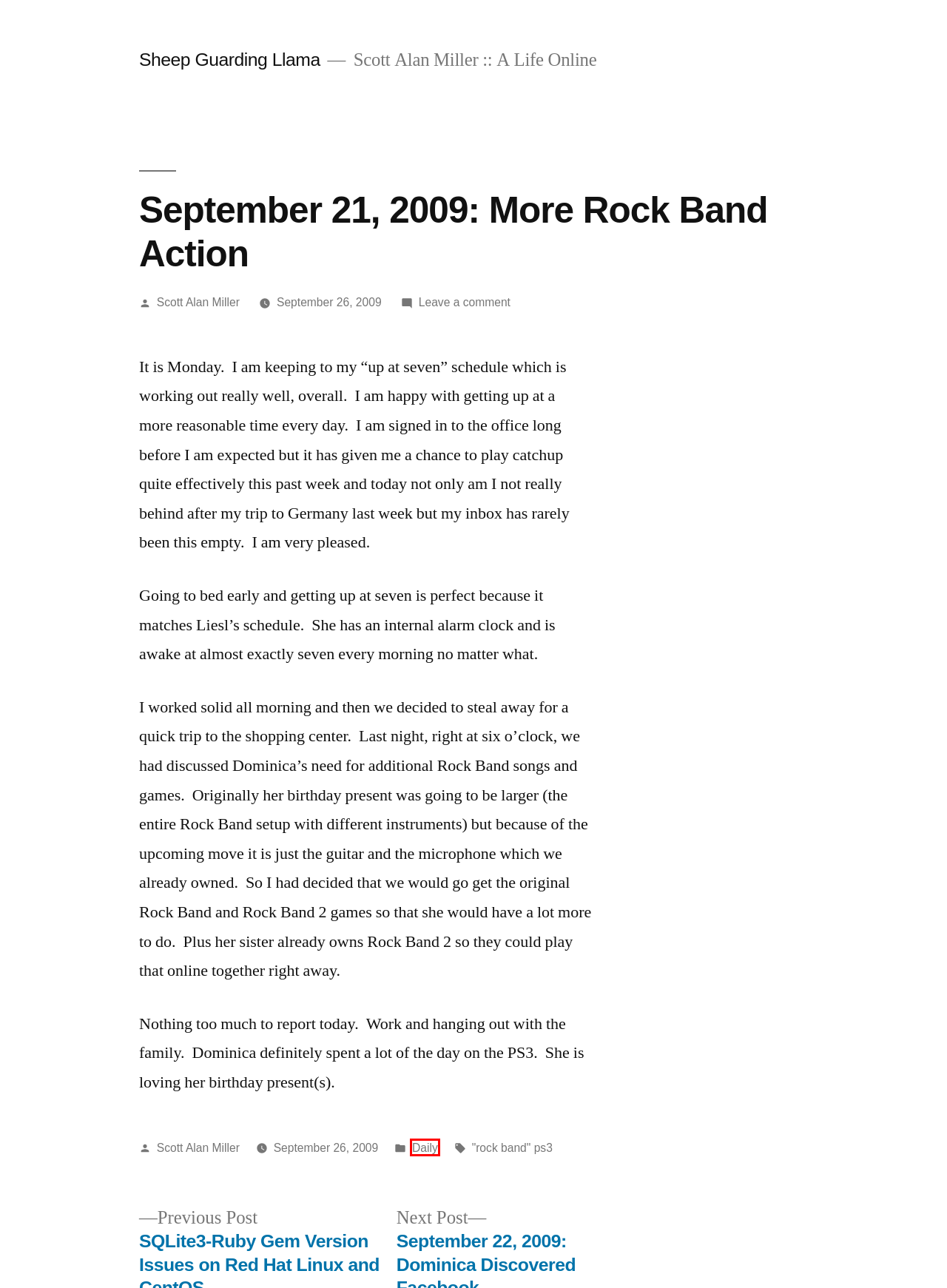Examine the screenshot of a webpage with a red bounding box around a UI element. Select the most accurate webpage description that corresponds to the new page after clicking the highlighted element. Here are the choices:
A. “rock band” ps3 – Sheep Guarding Llama
B. Scott Alan Miller – Sheep Guarding Llama
C. Blog Tool, Publishing Platform, and CMS – WordPress.org
D. Sheep Guarding Llama – Scott Alan Miller :: A Life Online
E. Log In ‹ Sheep Guarding Llama — WordPress
F. SQLite3-Ruby Gem Version Issues on Red Hat Linux and CentOS – Sheep Guarding Llama
G. Daily – Sheep Guarding Llama
H. September 22, 2009: Dominica Discovered Facebook – Sheep Guarding Llama

G